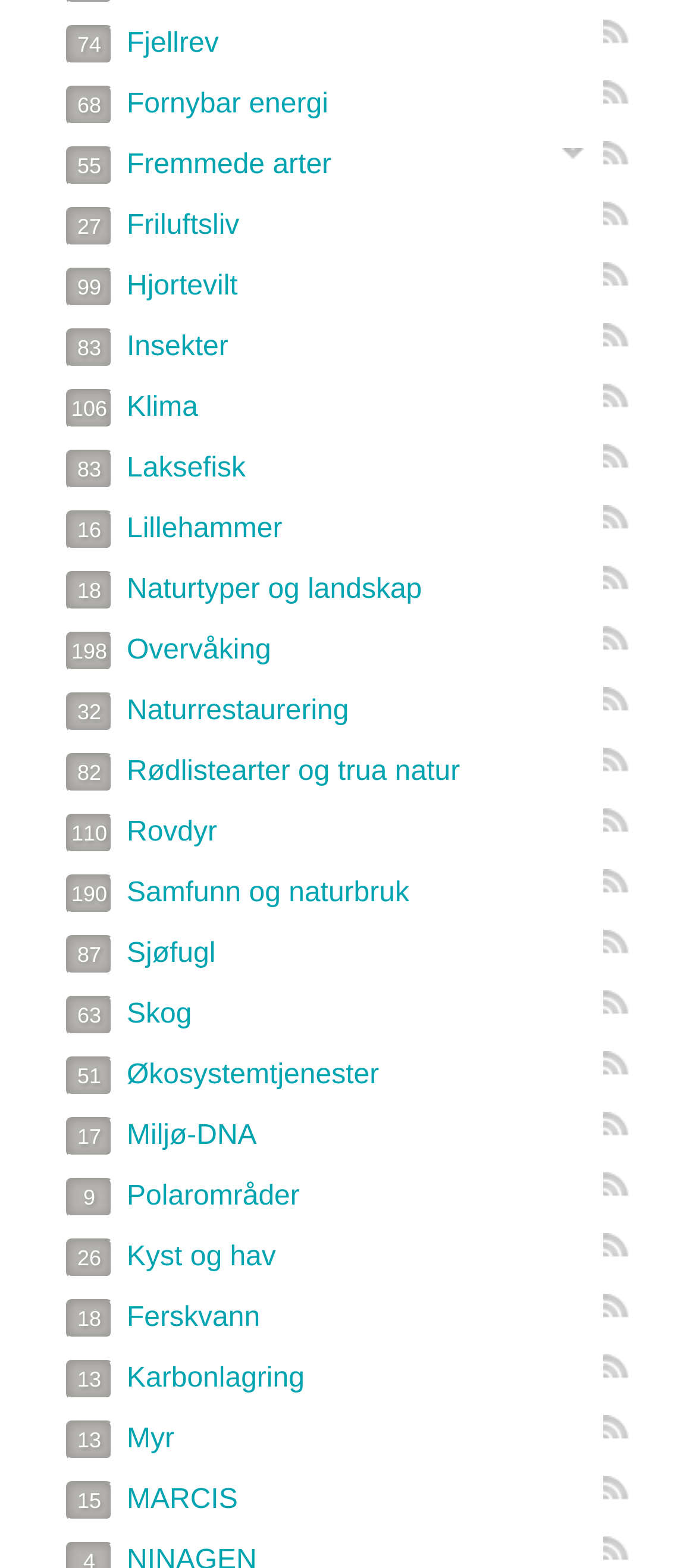What is the topic of the link '74 Fjellrev'?
Based on the visual content, answer with a single word or a brief phrase.

Fjellrev